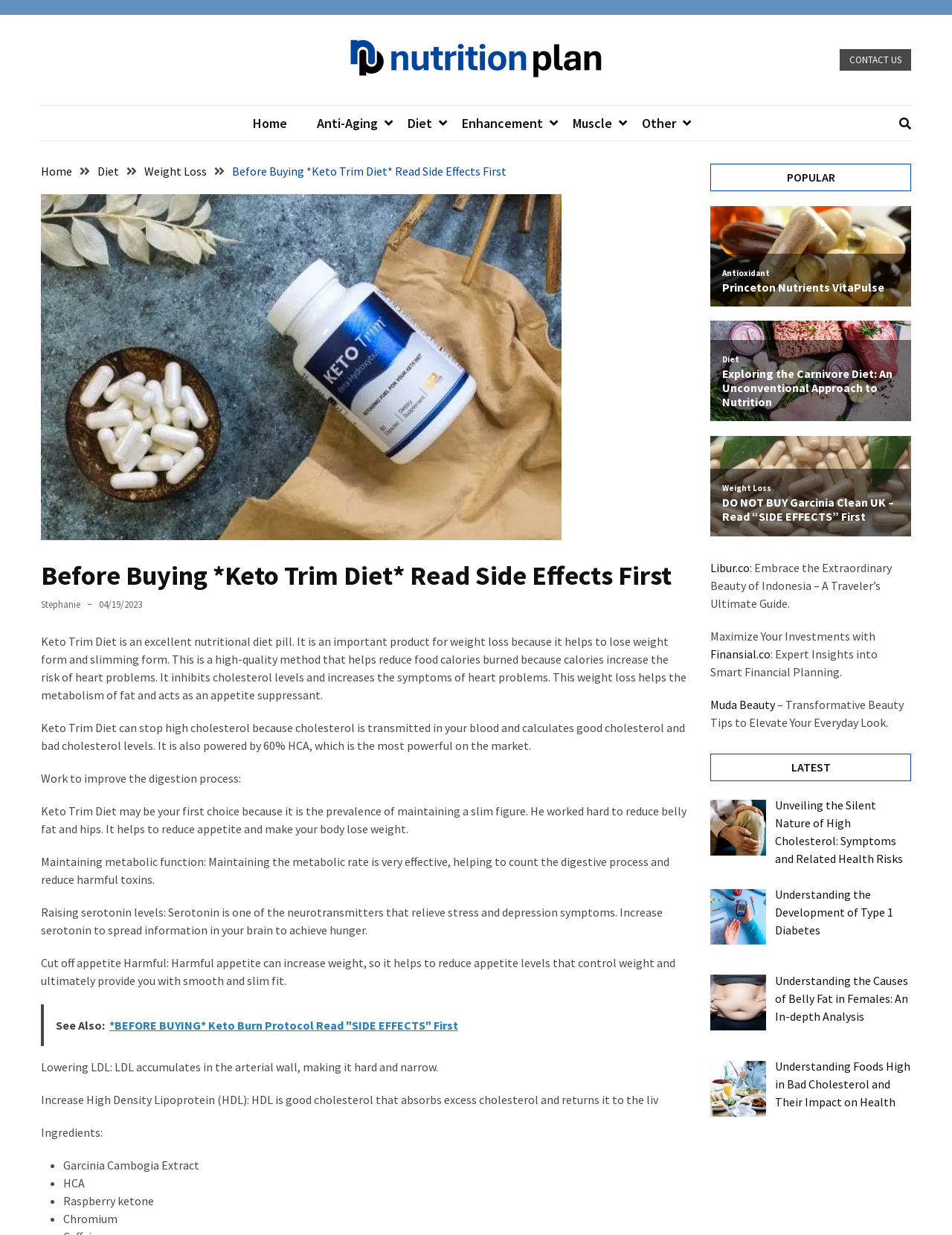With reference to the image, please provide a detailed answer to the following question: What is the main topic of this webpage?

Based on the webpage content, the main topic is Keto Trim Diet, which is a nutritional diet pill for weight loss. The webpage provides detailed information about the product, its benefits, and how it works.